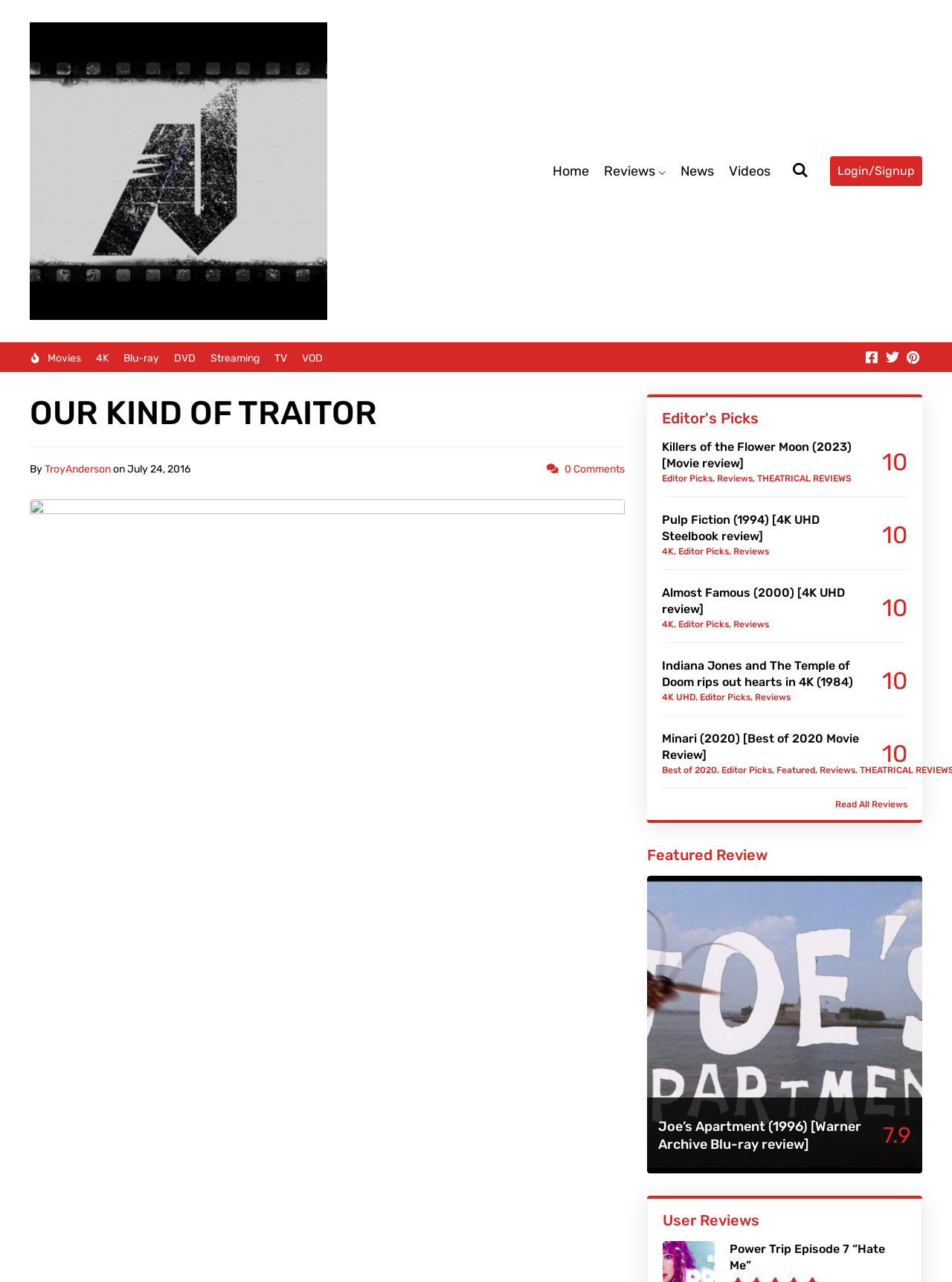Describe all the key features and sections of the webpage thoroughly.

The webpage is a movie review website, specifically focused on the review of "Our Kind of Traitor". At the top left corner, there is a logo image of "AndersonVision" with a link to the homepage. Below the logo, there are several navigation links, including "Home", "Reviews", "News", "Videos", and "Login/Signup", which are aligned horizontally.

On the top right corner, there are social media links to Facebook, Twitter, and Pinterest. Below the social media links, there is a heading that reads "OUR KIND OF TRAITOR" in a large font size. The review article is written by Troy Anderson, and the publication date is July 24, 2016. There is also a link to "0 Comments" below the article information.

The main content of the webpage is divided into several sections. The first section is "Editor's Picks", which features several movie reviews, including "Killers of the Flower Moon (2023)", "Pulp Fiction (1994) [4K UHD Steelbook review]", "Almost Famous (2000) [4K UHD review]", "Indiana Jones and The Temple of Doom rips out hearts in 4K (1984)", and "Minari (2020) [Best of 2020 Movie Review]". Each review has a heading, a link to the full review, and a rating of "10".

Below the "Editor's Picks" section, there is a "Featured Review" section, which features a single review with a heading and a link to the full review. There is also a "User Reviews" section, which has a heading but no content.

On the right side of the webpage, there are several links to movie categories, including "Movies", "4K", "Blu-ray", "DVD", "Streaming", "TV", and "VOD". These links are aligned vertically.

At the bottom of the webpage, there is a link to "Read All Reviews" and a review of "Joe’s Apartment (1996) [Warner Archive Blu-ray review]" with a rating of "7.9". There is also a "Power Trip Episode 7 “Hate Me”" review with a link to the full review.